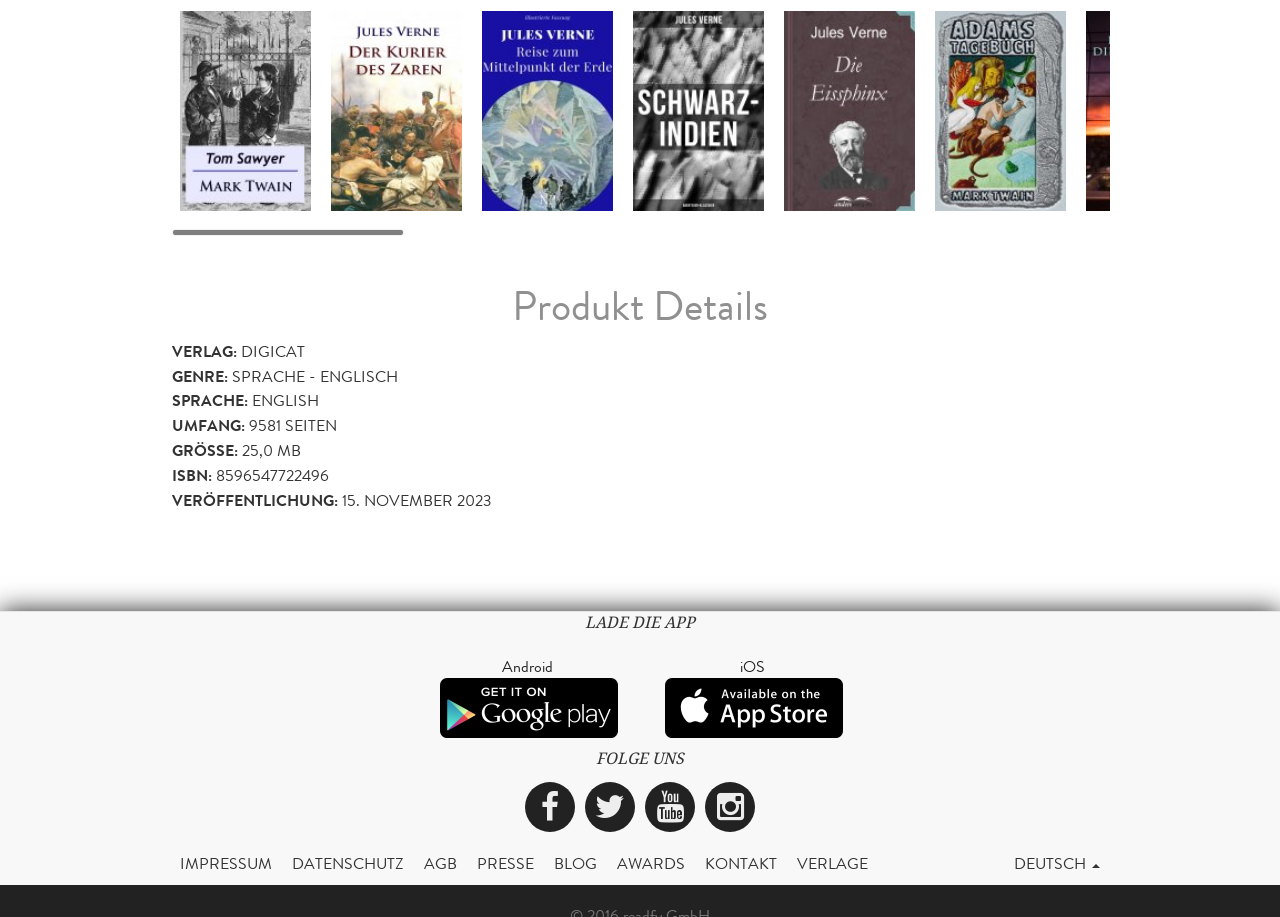Please respond to the question using a single word or phrase:
What is the language of the eBook?

English